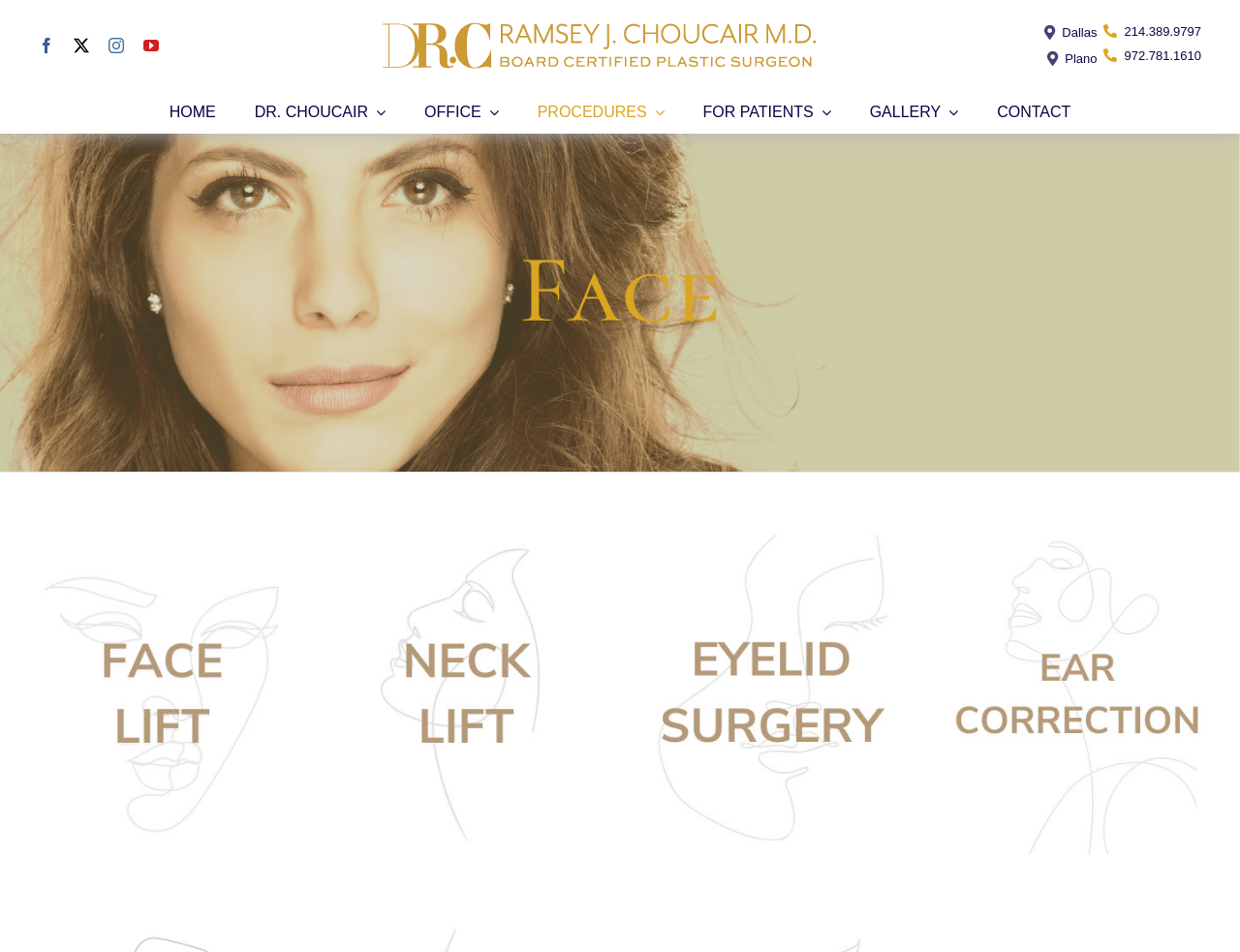Please answer the following question as detailed as possible based on the image: 
How many social media links are available?

I counted the number of social media links at the top of the webpage, which are Facebook, Twitter, Instagram, and YouTube, totaling 4 links.